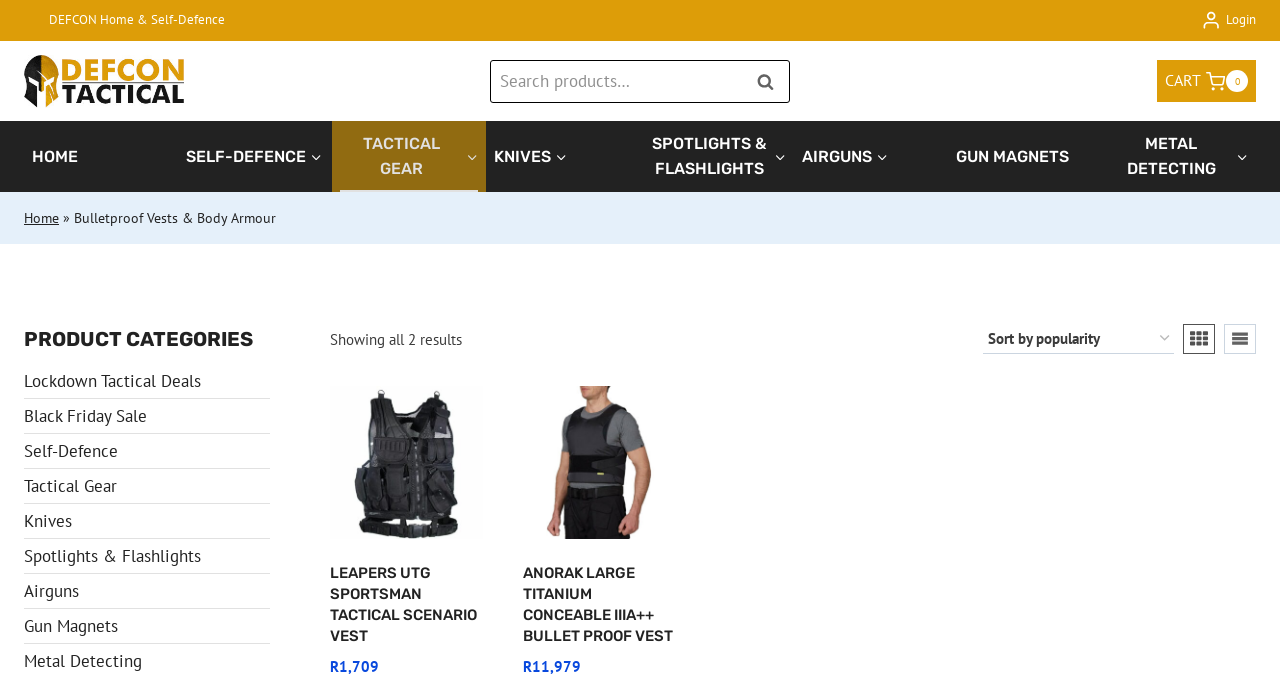What is the text of the search placeholder?
We need a detailed and exhaustive answer to the question. Please elaborate.

I looked at the search box and found the placeholder text, which is Search for:.